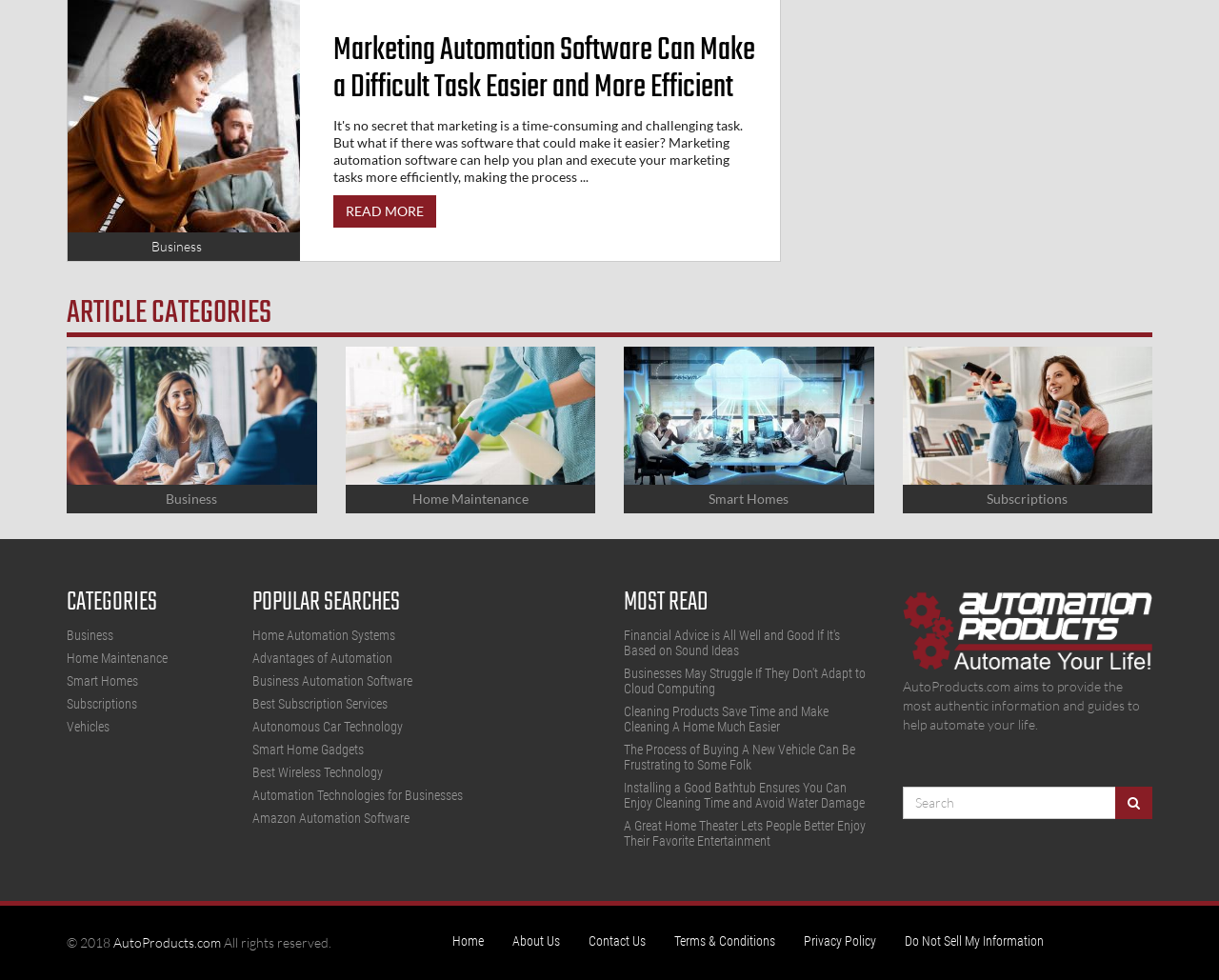Please find the bounding box coordinates of the section that needs to be clicked to achieve this instruction: "search for something".

[0.74, 0.802, 0.945, 0.835]